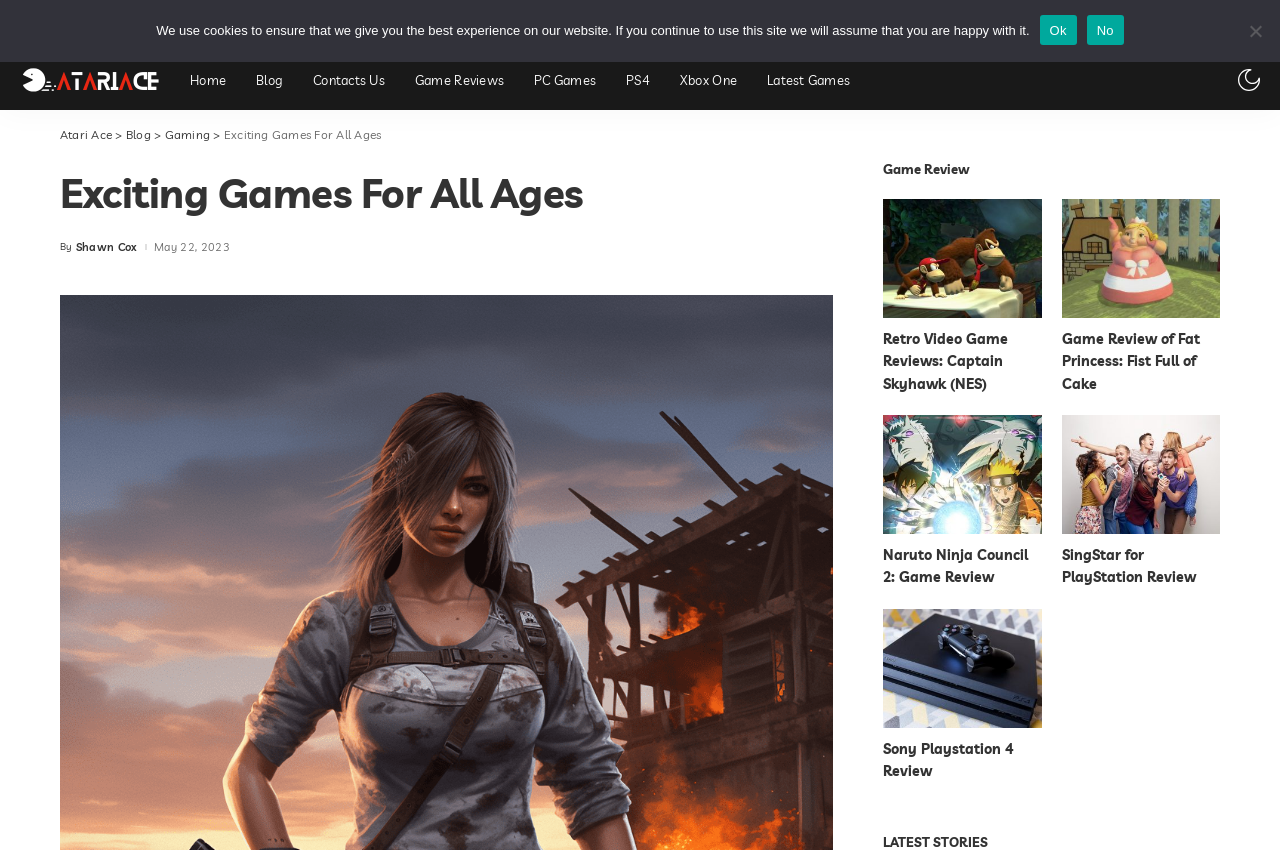Write a detailed summary of the webpage.

This webpage is about exciting games for all ages, with a focus on video game reviews. At the top, there is a navigation menu with links to various categories, including Arts & Entertainment, Automotive, Business, and more. Below this menu, there is a main navigation menu with links to Home, Blog, Contacts Us, Game Reviews, PC Games, PS4, Xbox One, and Latest Games.

On the left side of the page, there is a complementary section with links to Atari Ace, Blog, and Gaming, as well as a heading that reads "Exciting Games For All Ages". Below this, there is a section with a heading "Game Review" and several links to game reviews, each accompanied by an image. The game reviews include Retro Video Game Reviews: Captain Skyhawk (NES), Game Review of Fat Princess: Fist Full of Cake, Naruto Ninja Council 2: Game Review, SingStar for PlayStation Review, and Sony Playstation 4 Review.

Each game review section has a heading, a link to the review, and an image related to the game. The images include a stuffed animal sitting on a table, a cake made to look like a face, a background pattern, a group of people posing for the camera, and a stack of flyers on a table.

At the very top of the page, there is a cookie notice dialog with a message about using cookies to ensure the best experience on the website. The dialog has an "Ok" and "No" button, as well as a "No" button at the bottom right corner of the page.